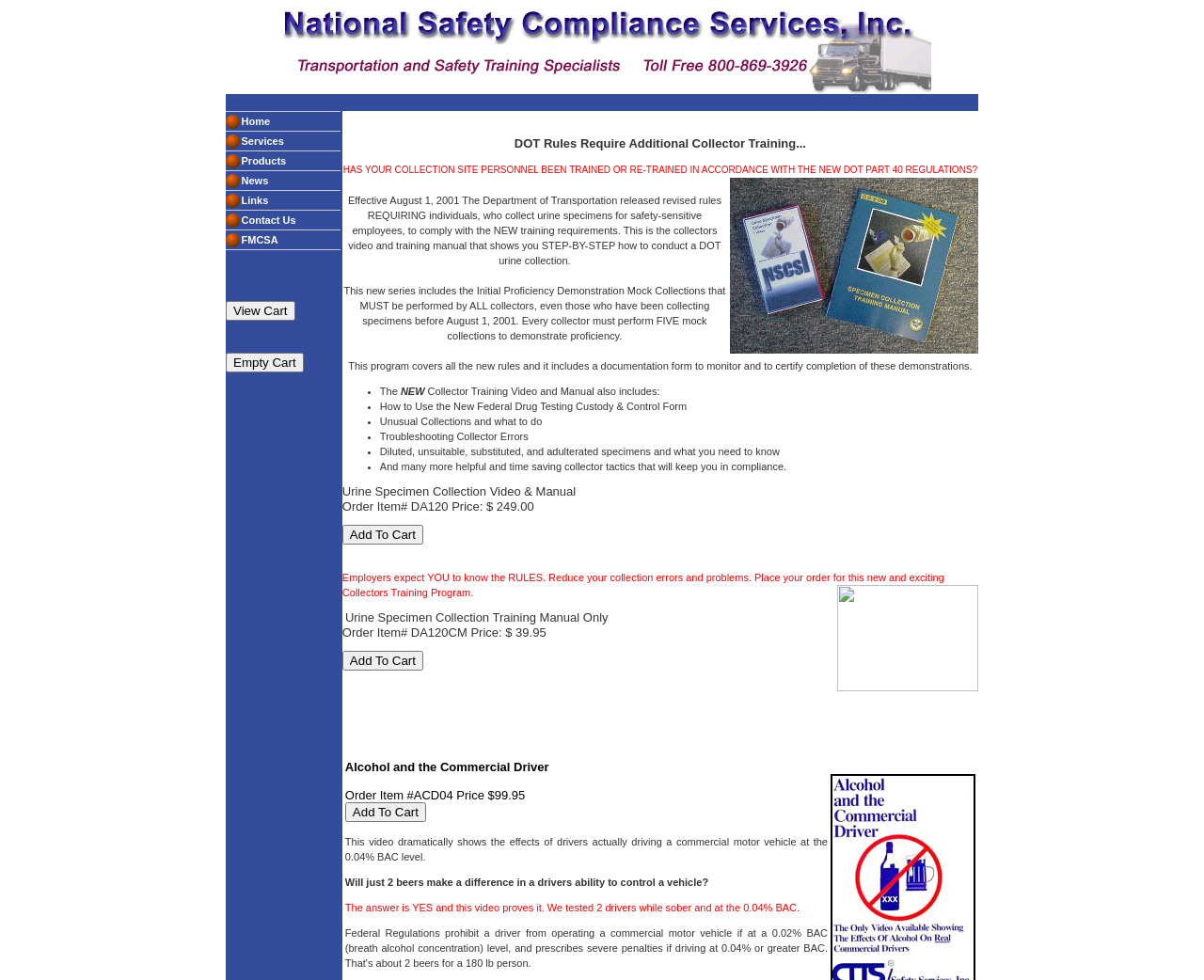How many mock collections must be performed by collectors?
Please elaborate on the answer to the question with detailed information.

As stated on the webpage, every collector must perform five mock collections to demonstrate proficiency, as part of the new training requirements.